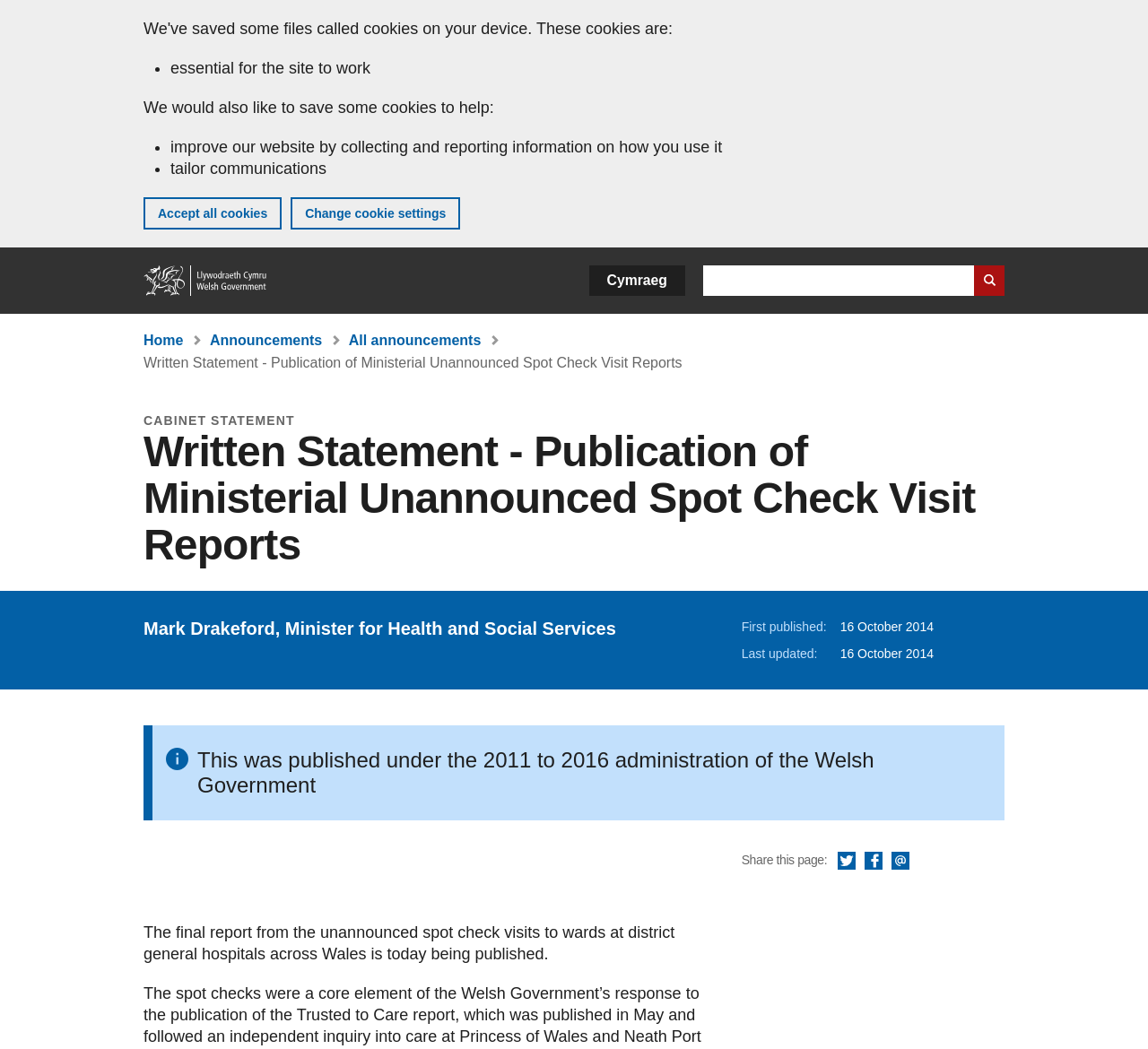Provide a brief response using a word or short phrase to this question:
What is the topic of the written statement?

Publication of Ministerial Unannounced Spot Check Visit Reports